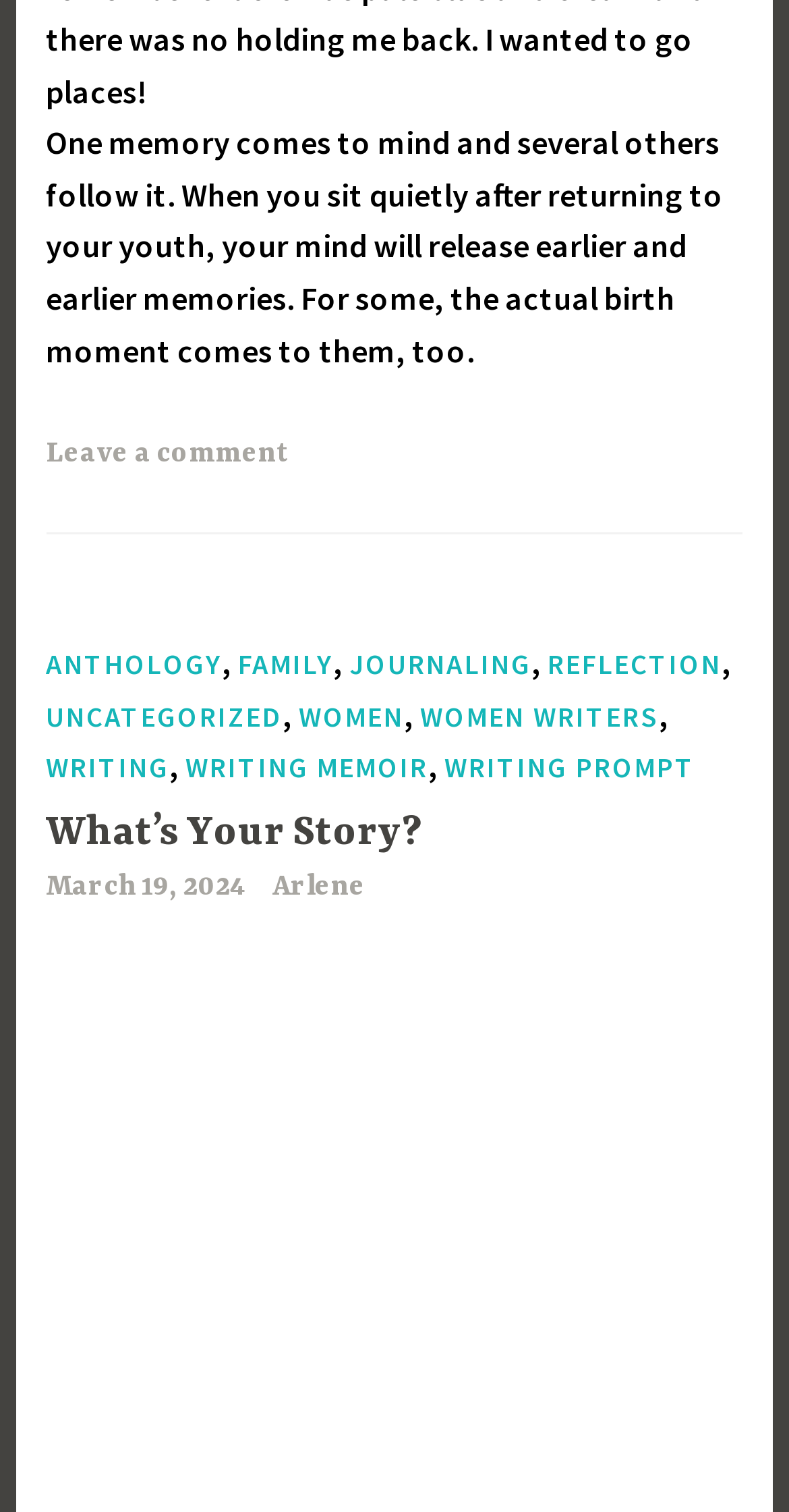Locate the coordinates of the bounding box for the clickable region that fulfills this instruction: "Click on the 'Leave a comment' link".

[0.058, 0.289, 0.366, 0.31]